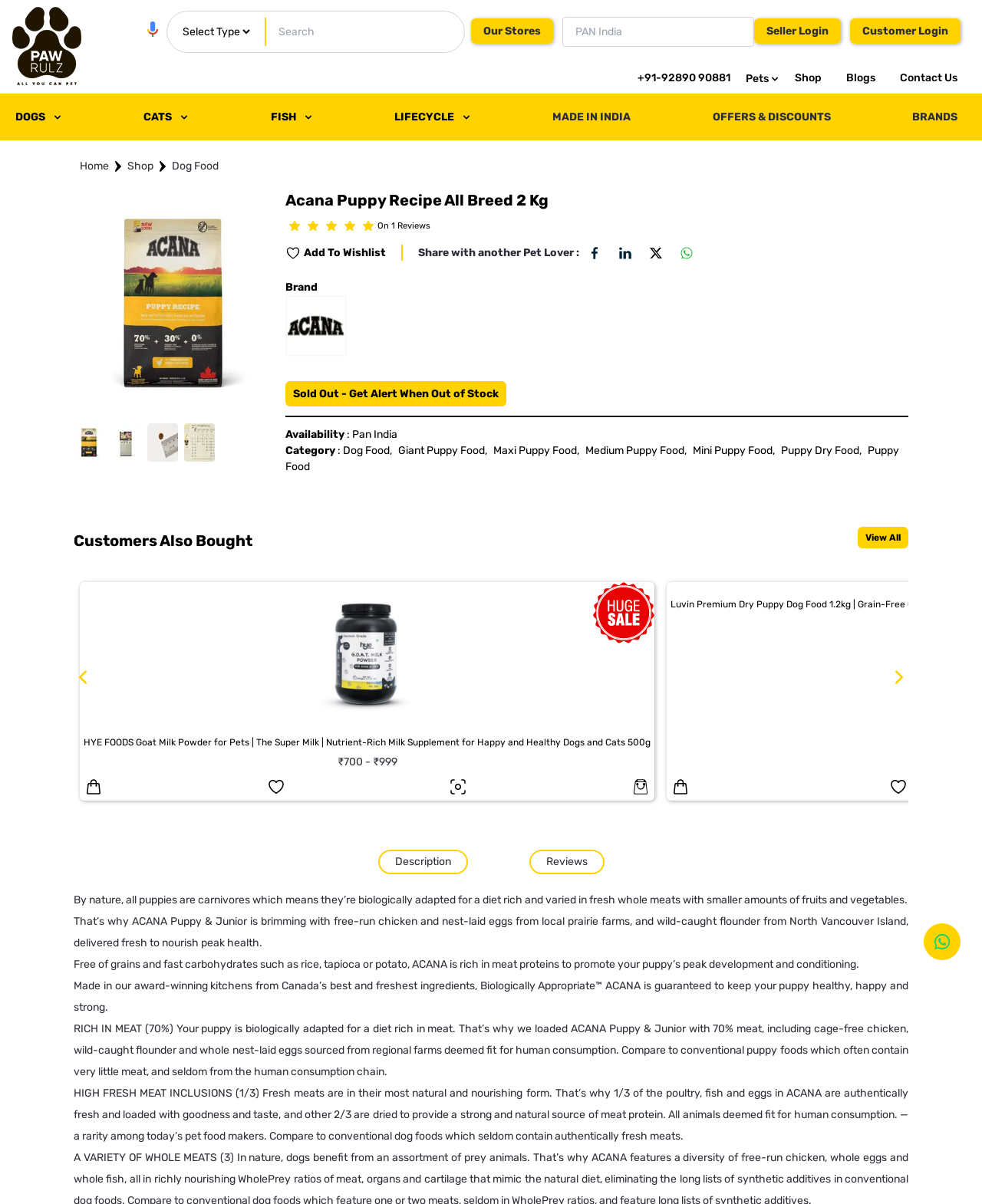What is the availability of the product?
Use the image to answer the question with a single word or phrase.

Pan India